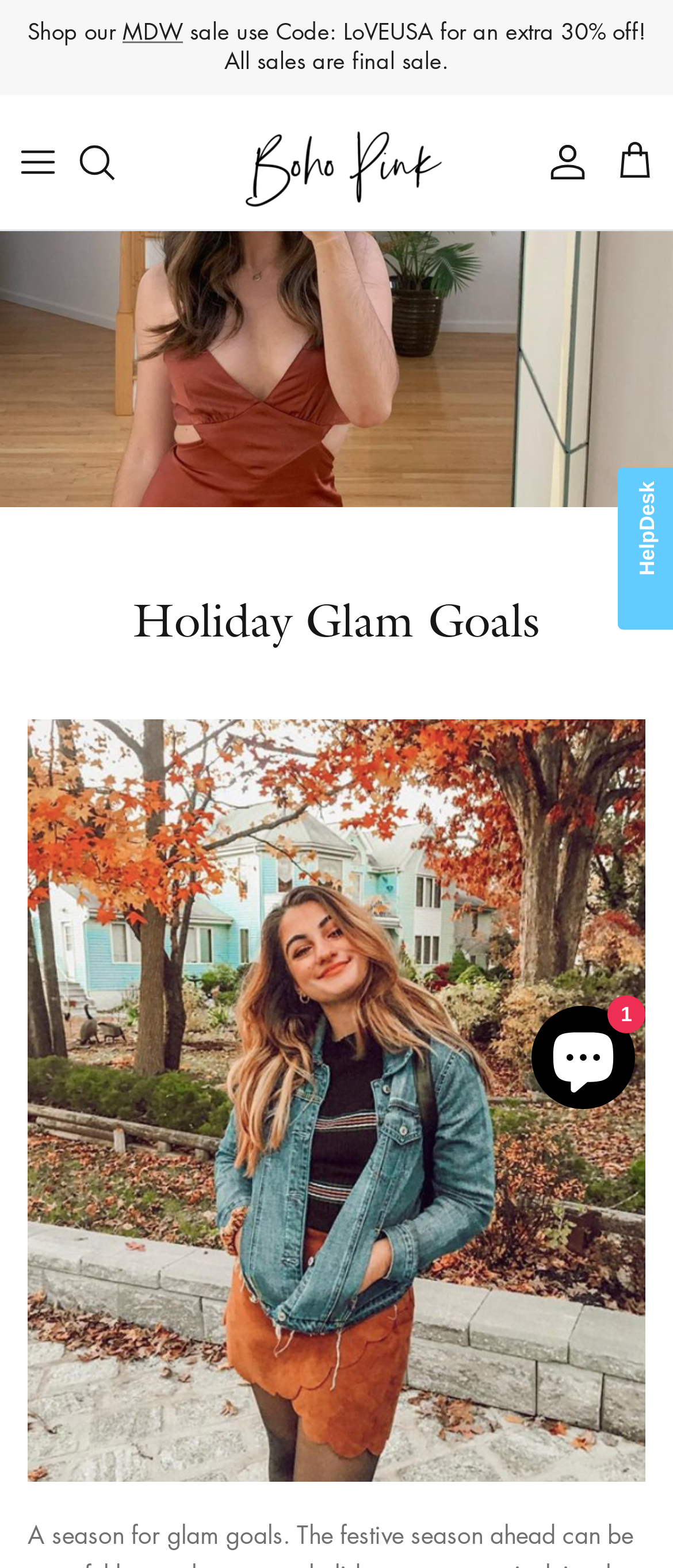What is the purpose of the 'Toggle menu' button?
Deliver a detailed and extensive answer to the question.

The 'Toggle menu' button is located at the top left corner of the webpage, and it is likely to open a menu when clicked, allowing users to navigate to different sections of the website.